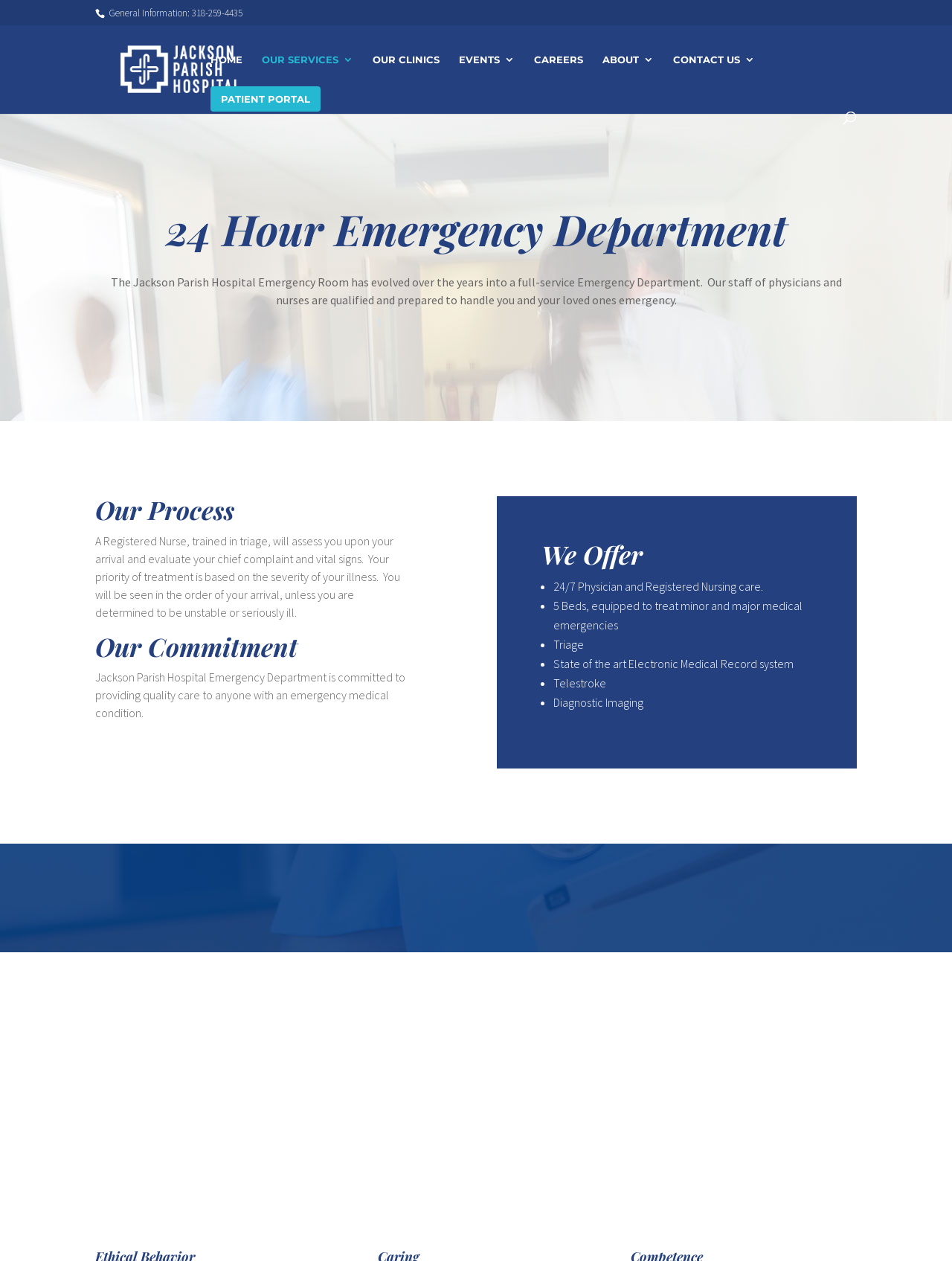Determine the bounding box coordinates of the clickable element to complete this instruction: "Click the 'New Patient Zone' link". Provide the coordinates in the format of four float numbers between 0 and 1, [left, top, right, bottom].

None